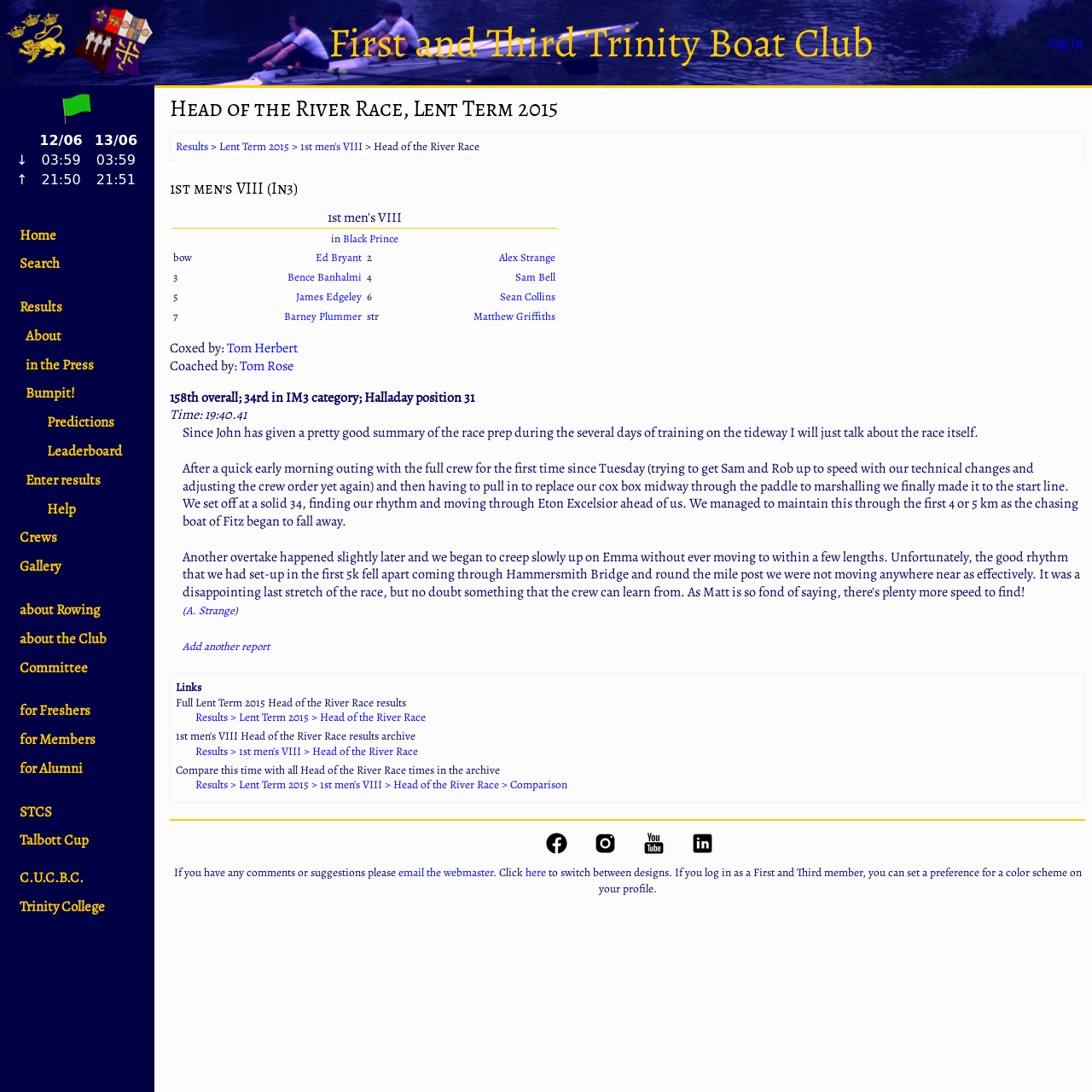Explain the webpage's design and content in an elaborate manner.

The webpage displays the results of the Head of the River Race, Lent Term 2015, for the 1st men's VIII team. At the top, there are three links: one to the First and Third Trinity Boat Club, another to log in, and a third to the results page. Below these links, there is a horizontal separator.

The main content of the page is divided into two sections. On the left, there is a table listing the crew members, their positions, and other details. The table has seven rows, each representing a crew member, with columns for their name, position, and other information. The crew members' names are links, suggesting that they may lead to individual profiles or pages.

On the right side of the page, there is a section with several blocks of text. The first block displays the race results, including the overall position, category position, and time. The next block is a report on the race, written in a first-person perspective. The report describes the team's preparation, the race itself, and their performance.

Below the report, there are several links to related pages, including a link to add another report, a link to the full results of the Lent Term 2015 Head of the River Race, and a link to compare the team's time with other times in the archive.

At the bottom of the page, there is a horizontal separator, followed by links to the team's social media profiles, including Facebook, Instagram, YouTube, and LinkedIn. Each social media link is accompanied by an image representing the platform. Finally, there is a section with a message encouraging users to provide feedback and suggestions, along with a link to email the webmaster.